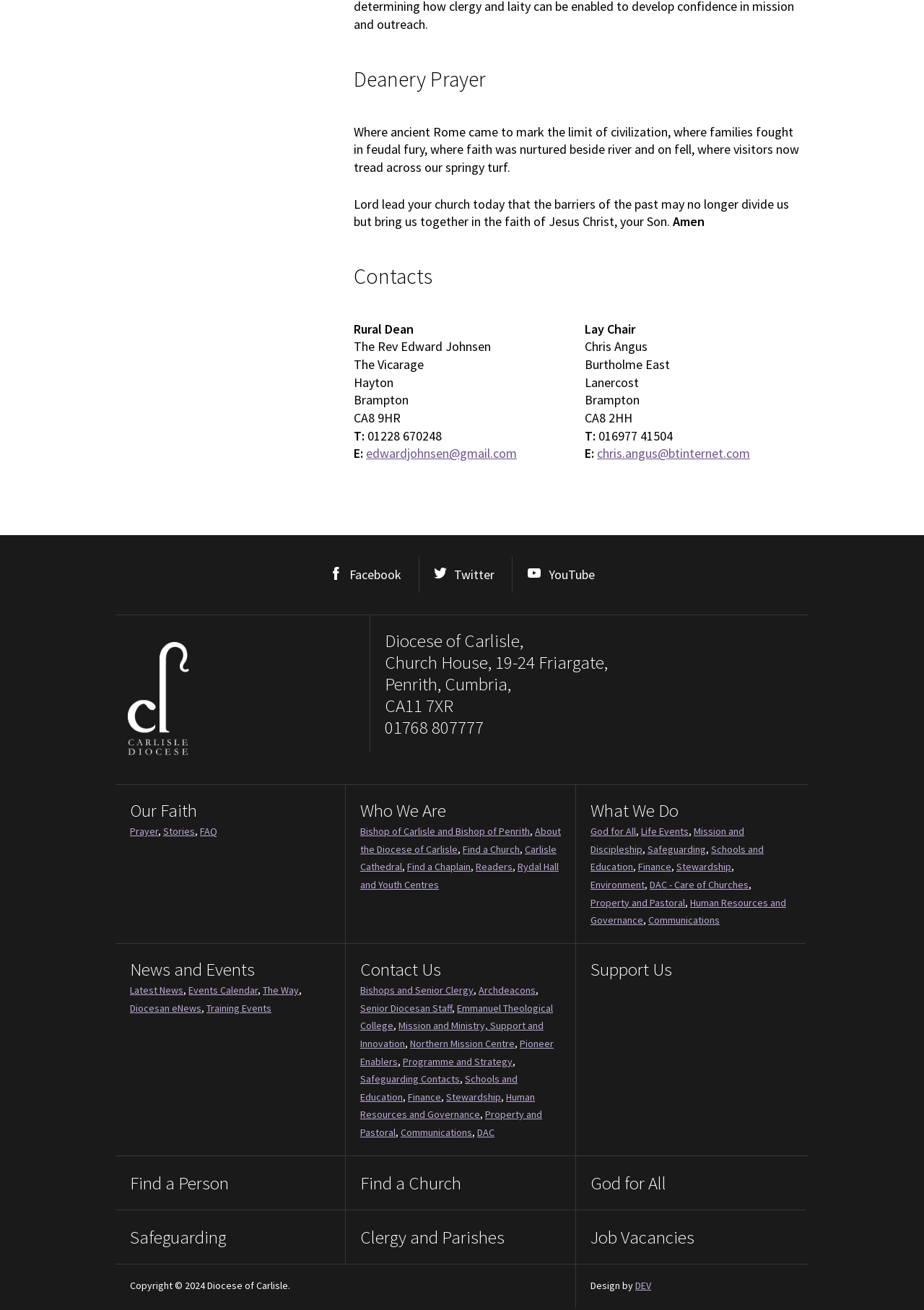Look at the image and answer the question in detail:
What is the name of the cathedral mentioned on the webpage?

This question can be answered by looking at the link element with the text 'Carlisle Cathedral' which is located at the bottom of the webpage under the 'Who We Are' section.